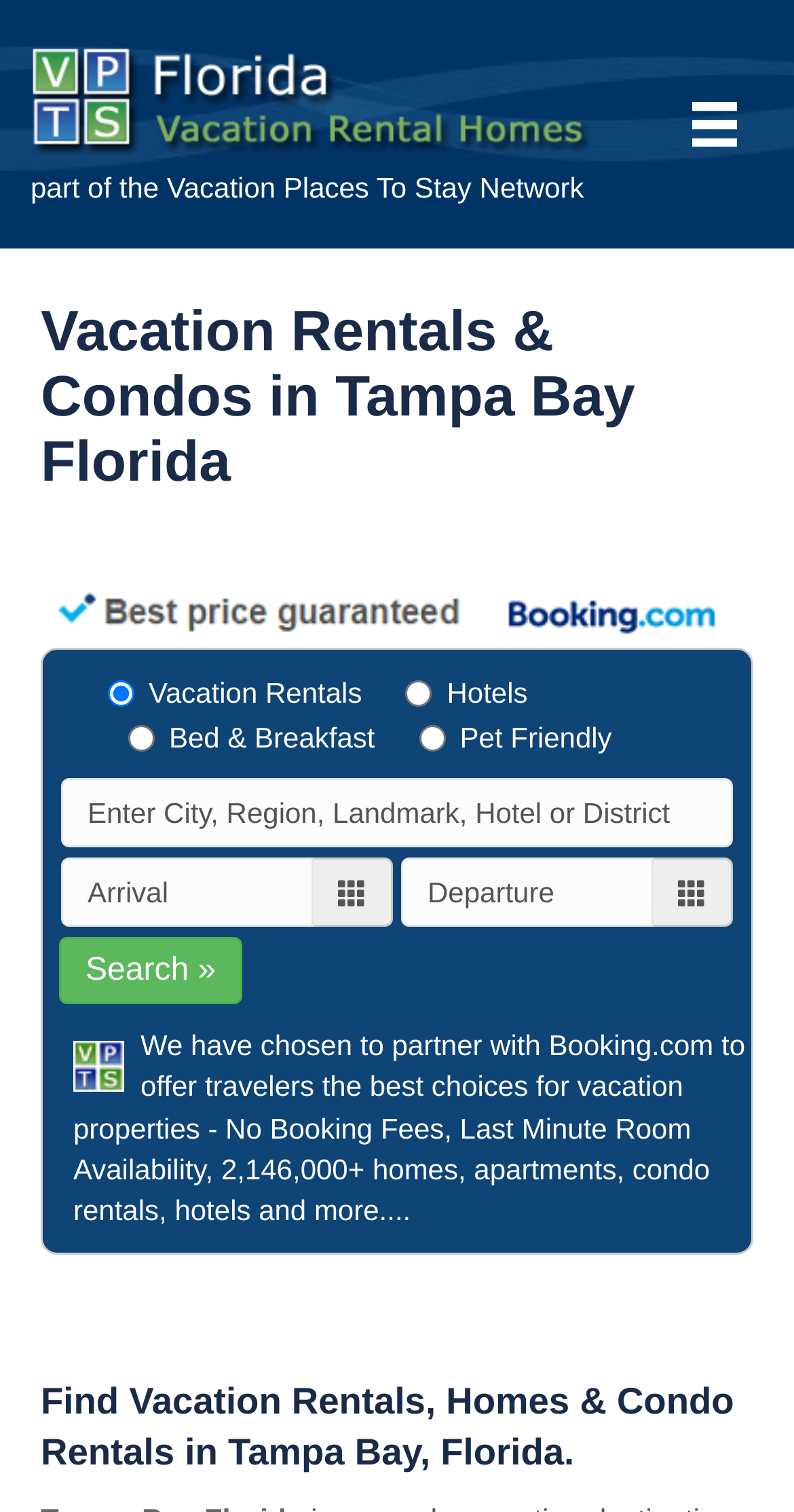Identify the bounding box coordinates of the element that should be clicked to fulfill this task: "go to home page". The coordinates should be provided as four float numbers between 0 and 1, i.e., [left, top, right, bottom].

None